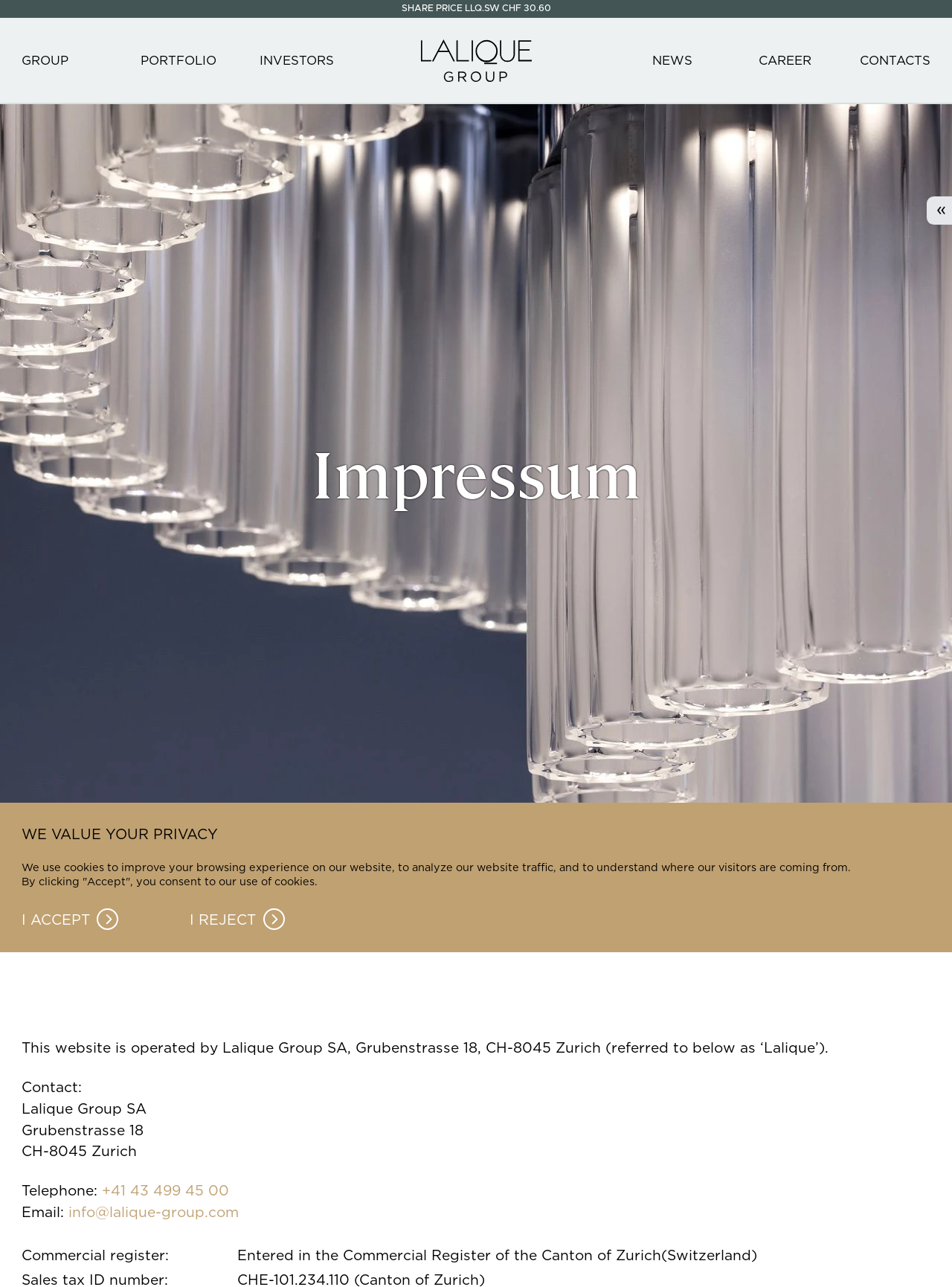Identify the bounding box coordinates for the region of the element that should be clicked to carry out the instruction: "Click on the 'Teacher Pages' link". The bounding box coordinates should be four float numbers between 0 and 1, i.e., [left, top, right, bottom].

None